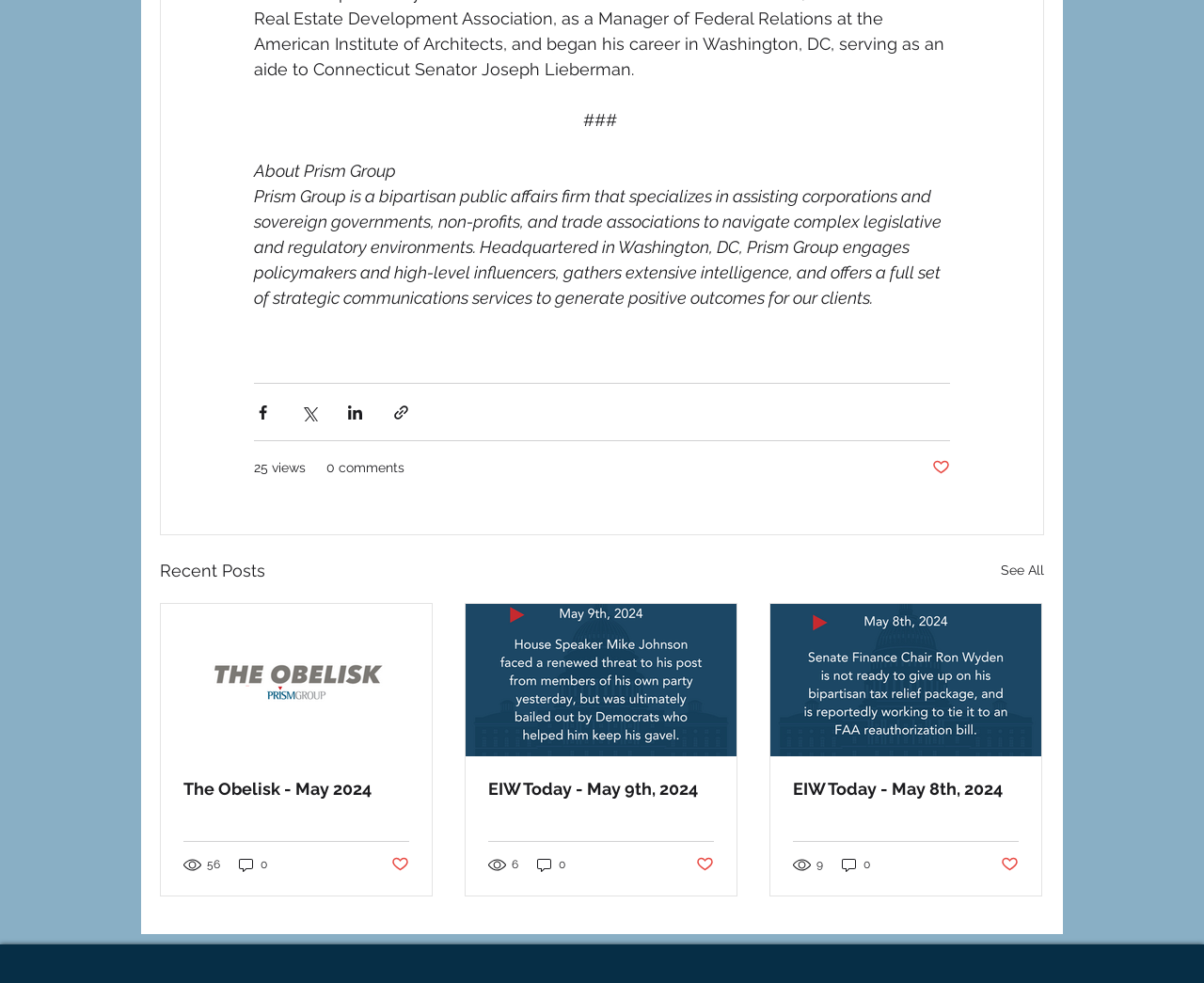Please indicate the bounding box coordinates of the element's region to be clicked to achieve the instruction: "Share via LinkedIn". Provide the coordinates as four float numbers between 0 and 1, i.e., [left, top, right, bottom].

[0.288, 0.41, 0.302, 0.428]